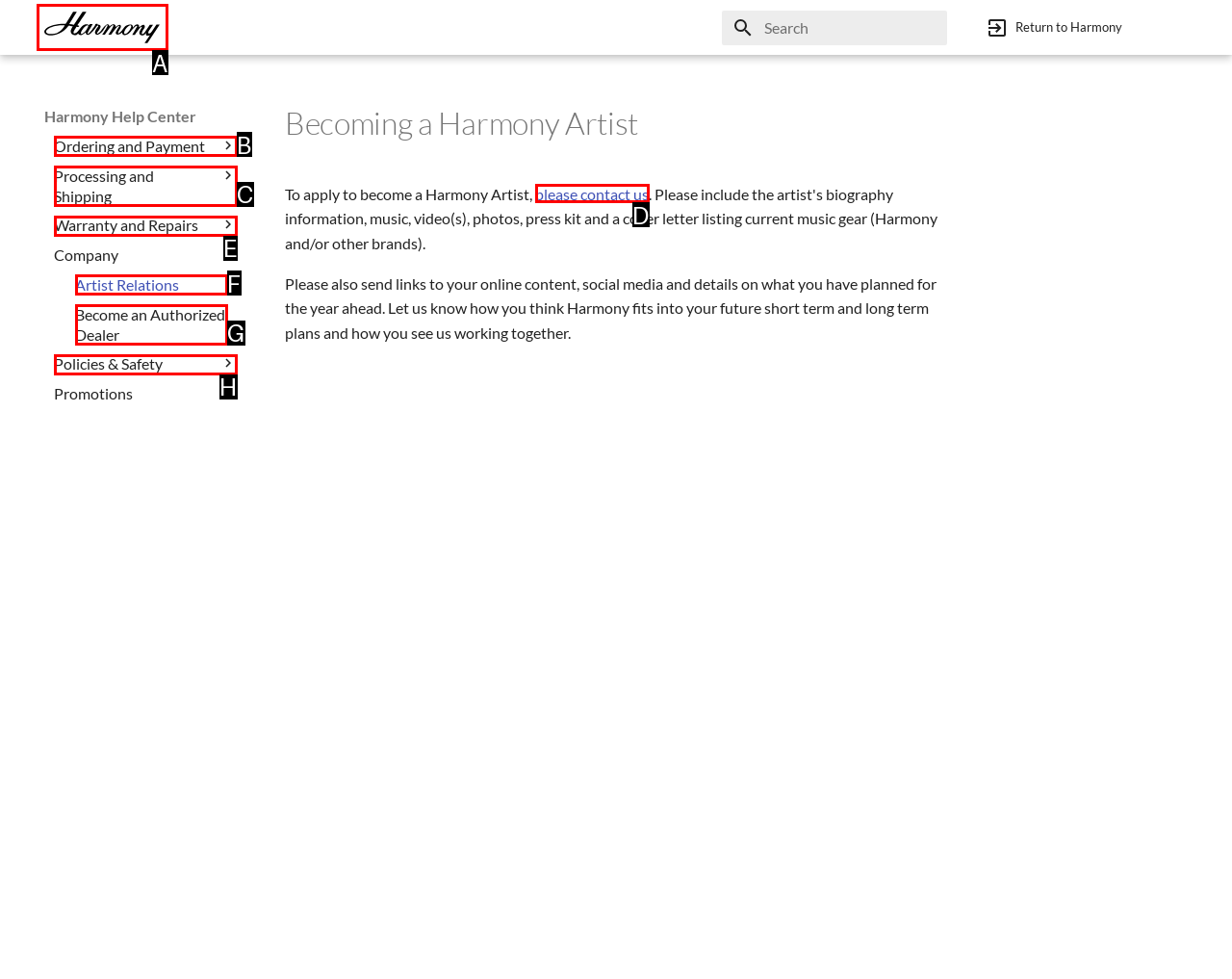Identify the letter of the UI element I need to click to carry out the following instruction: Go to Harmony Help Center

A